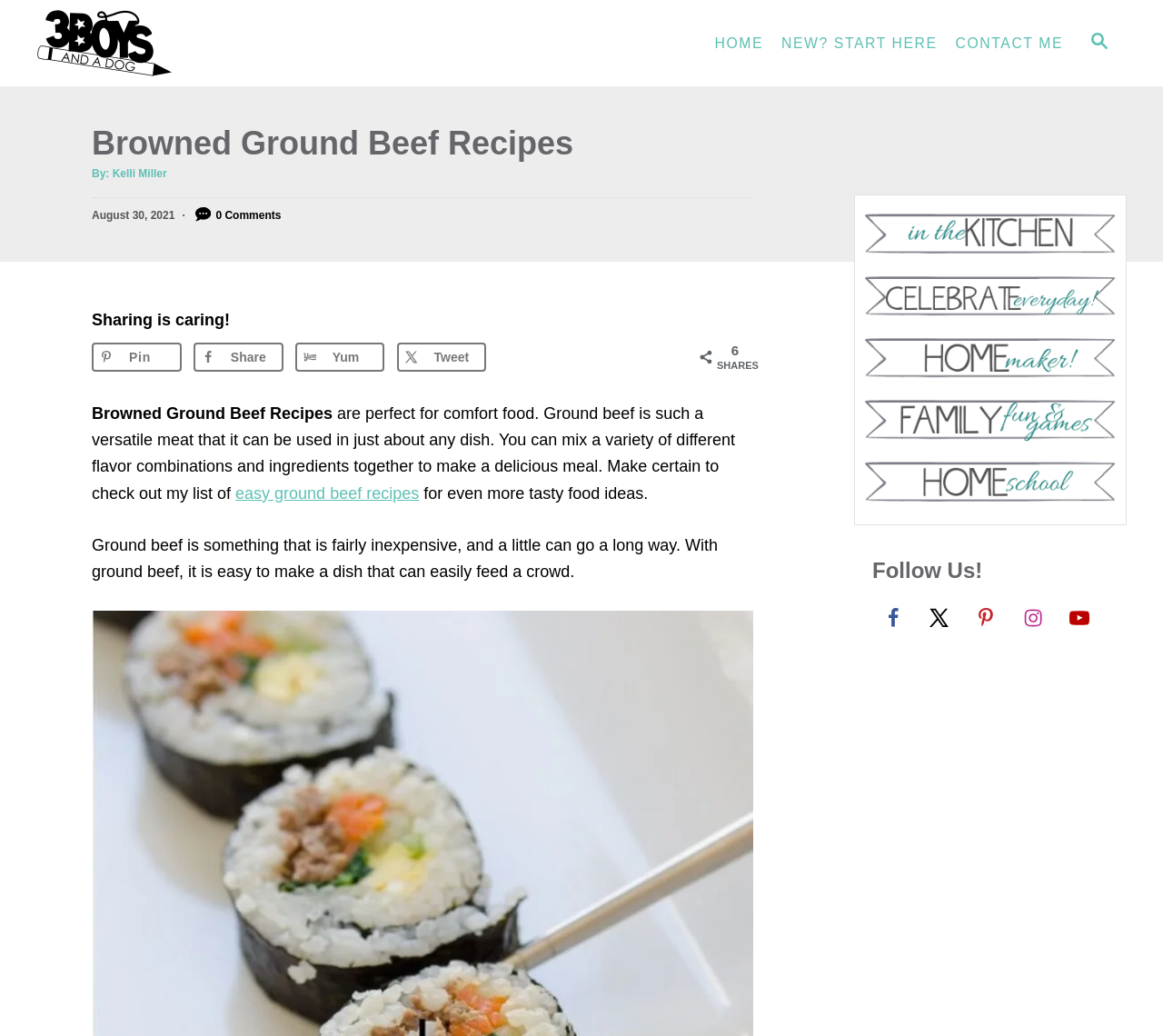Pinpoint the bounding box coordinates of the clickable area needed to execute the instruction: "Search for recipes". The coordinates should be specified as four float numbers between 0 and 1, i.e., [left, top, right, bottom].

[0.922, 0.02, 0.969, 0.063]